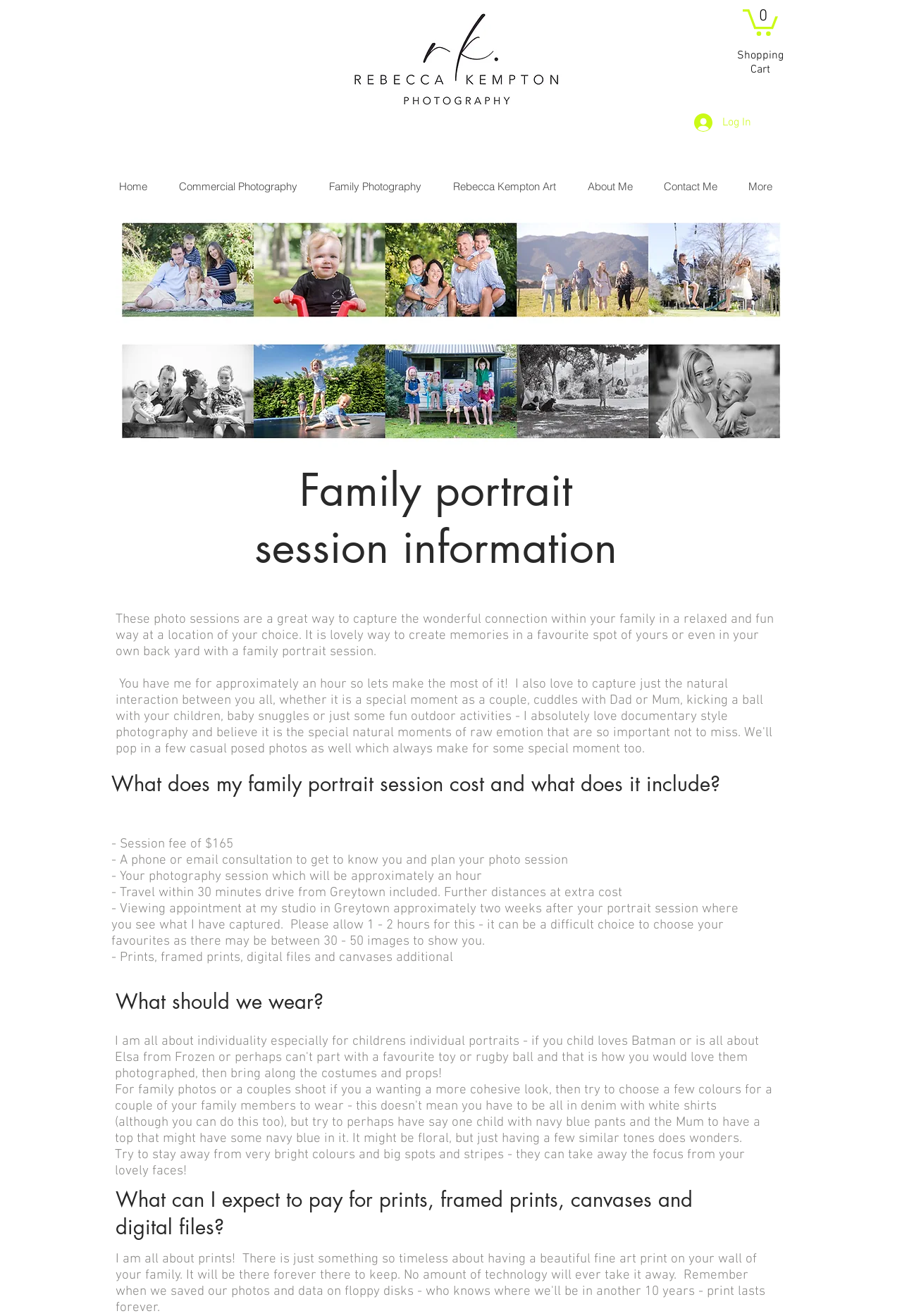Give an extensive and precise description of the webpage.

This webpage is about family portrait session information provided by Rebecca Kempton. At the top left corner, there is a logo of Rebecca Kempton, accompanied by a cart button with 0 items and a "Shopping" label. On the right side of the top section, there is a "Log In" button. 

Below the top section, there is a navigation menu with links to different parts of the website, including "Home", "Commercial Photography", "Family Photography", "Rebecca Kempton Art", "About Me", "Contact Me", and "More". 

To the right of the navigation menu, there is a large image that takes up most of the width of the page. 

Below the image, there are three headings: "Family portrait", "session information", and a description of the family portrait session. The description explains that the session is a great way to capture the connection within a family in a relaxed and fun way at a location of the family's choice. 

Further down, there are more headings and descriptions, including "What does my family portrait session cost and what does it include?", which lists the session fee, consultation, photography session, travel, viewing appointment, and additional costs for prints, framed prints, digital files, and canvases. 

Another section is titled "What should we wear?" and provides advice on choosing clothing for the photo session. 

Finally, there is a section titled "What can I expect to pay for prints, framed prints, canvases and digital files?"